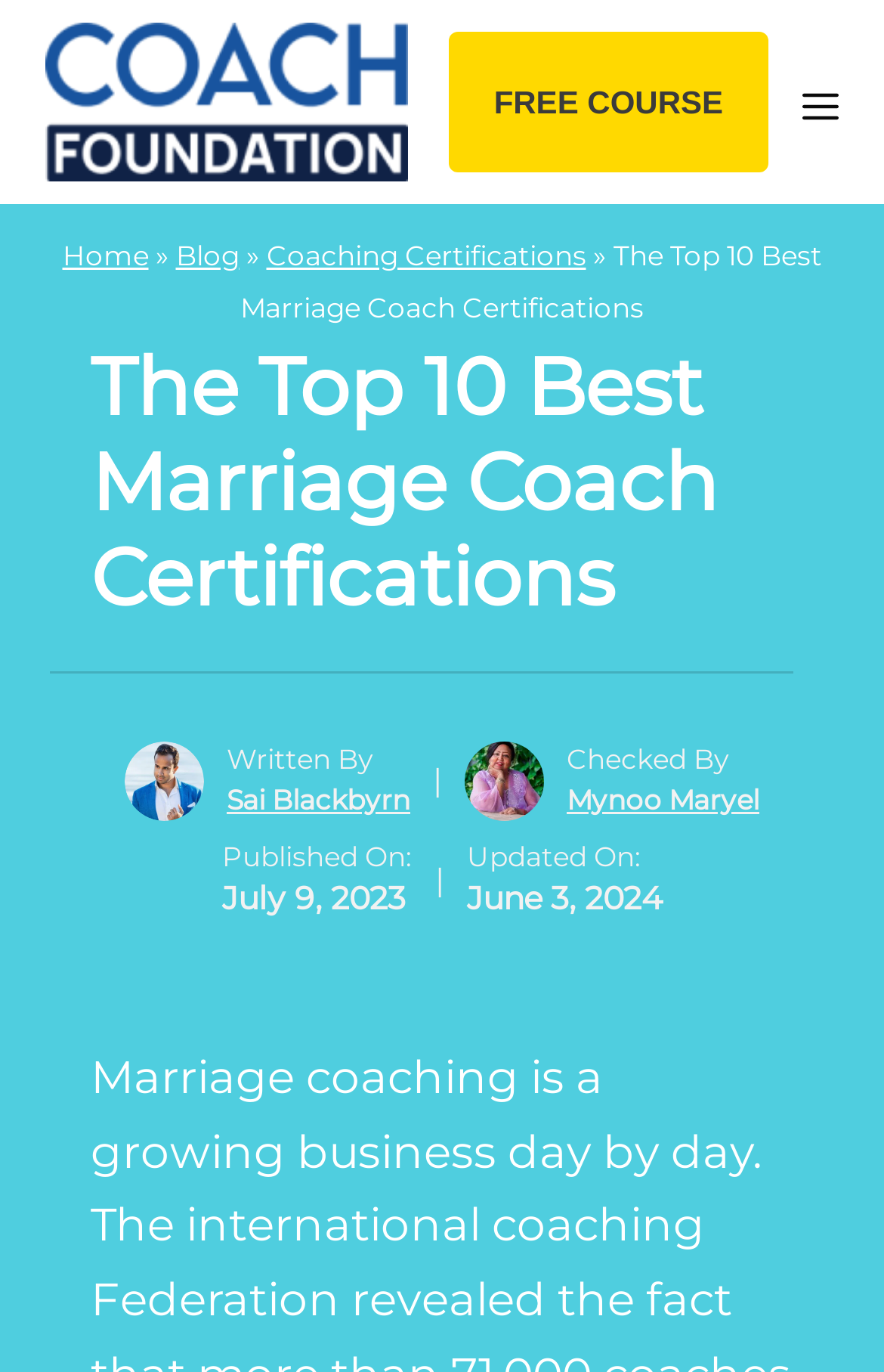Use a single word or phrase to answer the question:
What is the text above the image?

The Top 10 Best Marriage Coach Certifications